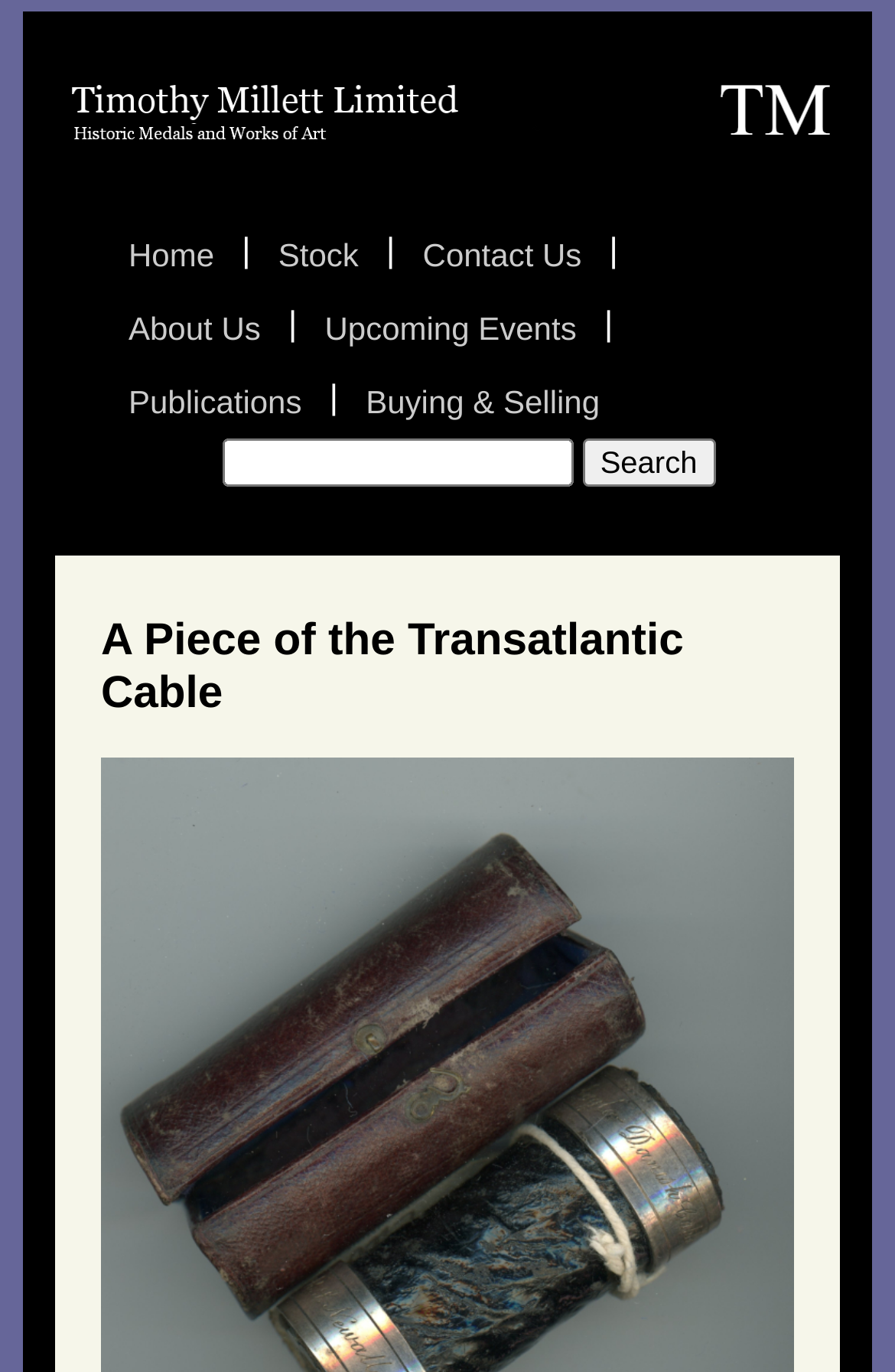Please identify the bounding box coordinates of the element's region that should be clicked to execute the following instruction: "go to home page". The bounding box coordinates must be four float numbers between 0 and 1, i.e., [left, top, right, bottom].

[0.113, 0.159, 0.27, 0.212]